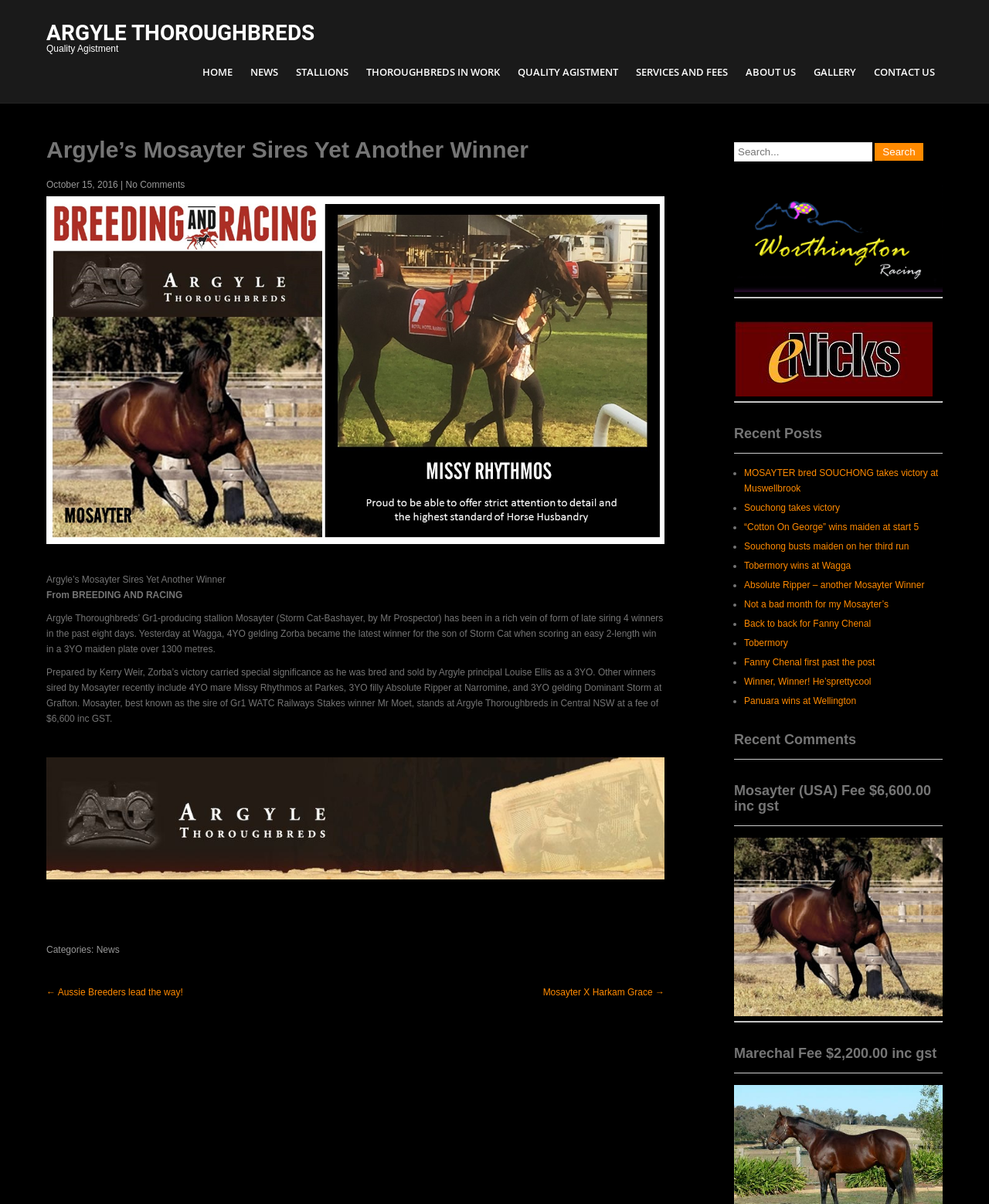Please determine the headline of the webpage and provide its content.

Argyle’s Mosayter Sires Yet Another Winner